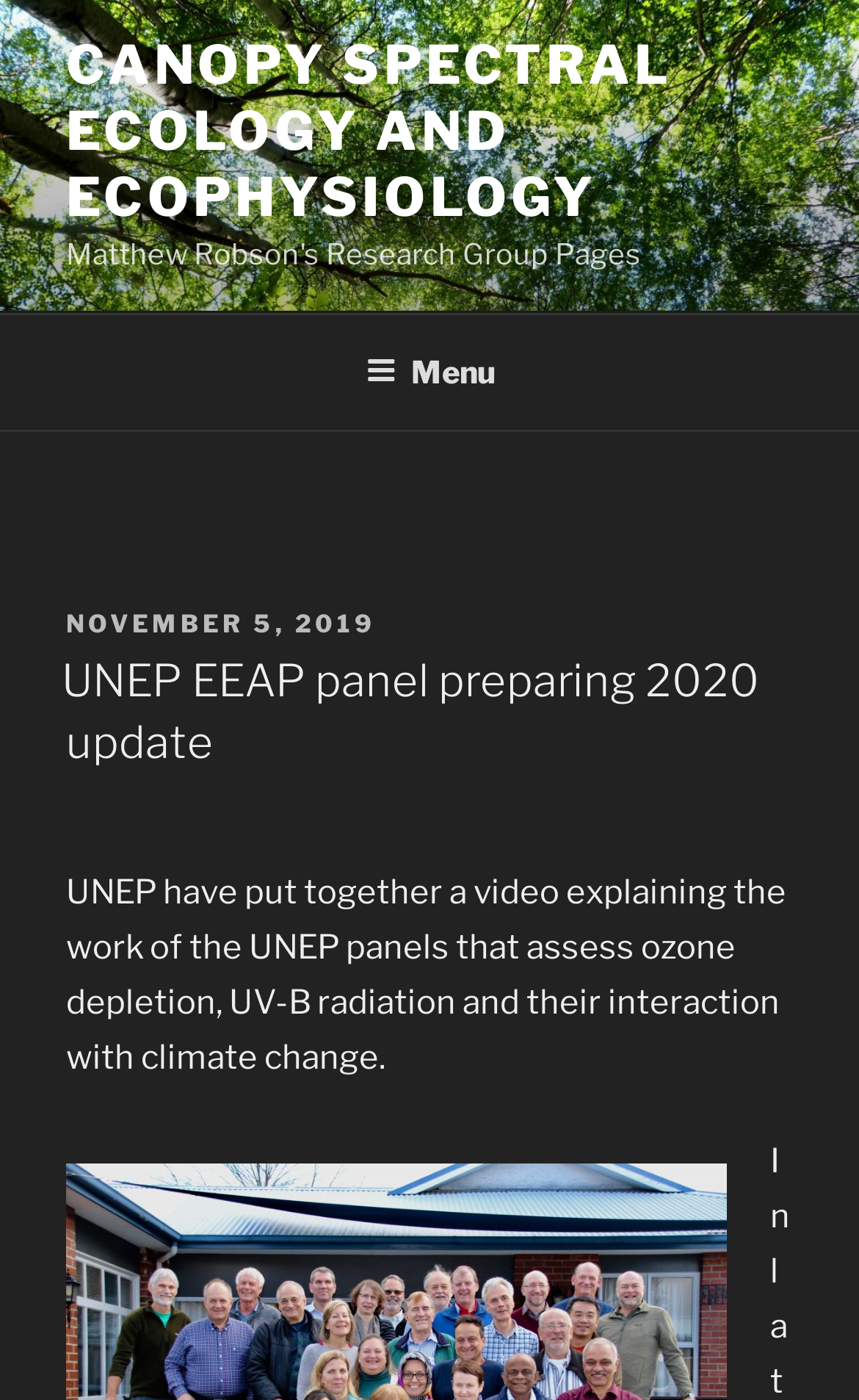What is the title of the article?
Provide a detailed and well-explained answer to the question.

I found the title of the article by looking at the heading 'UNEP EEAP panel preparing 2020 update' which is located below the 'POSTED ON' and date information.